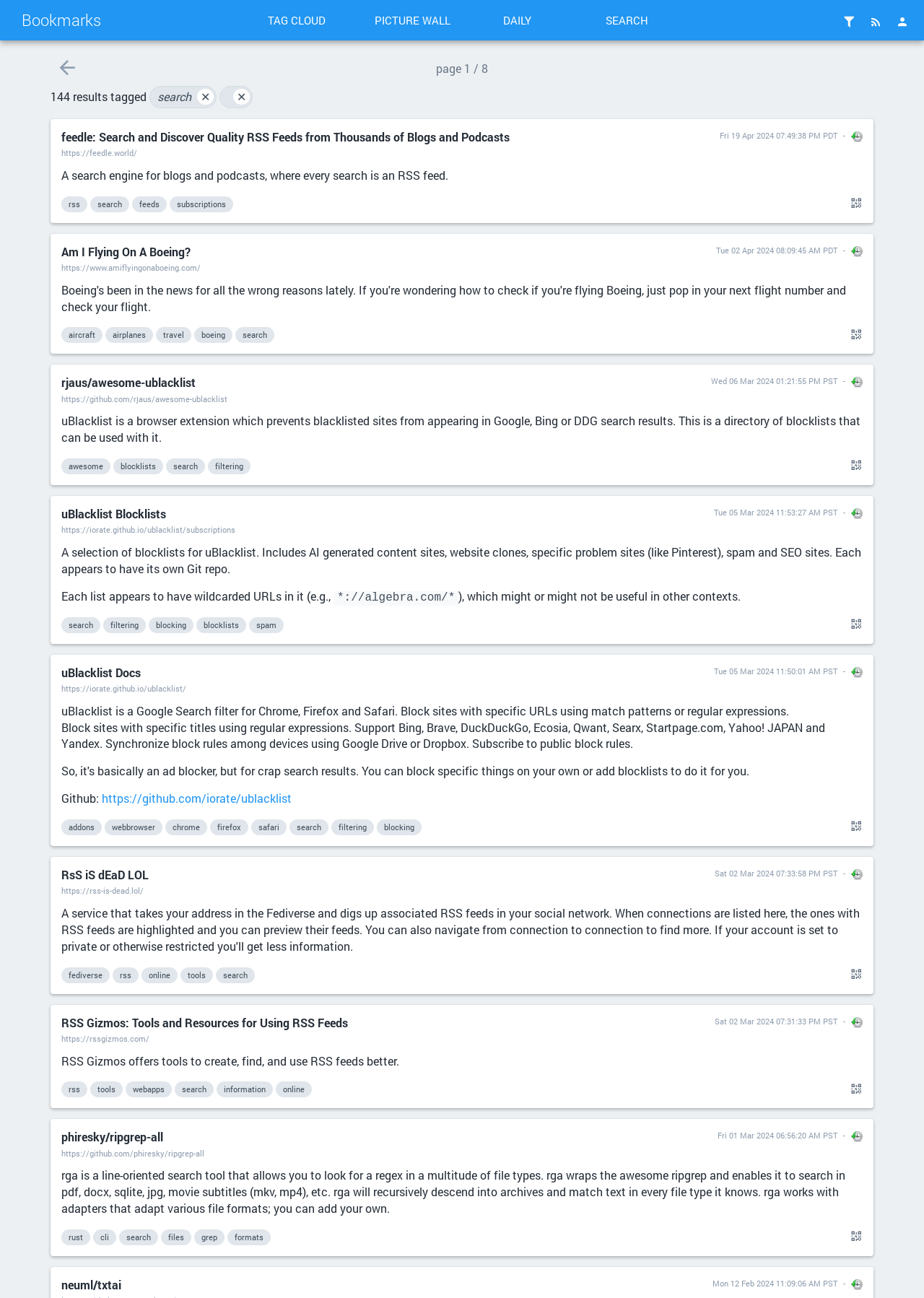Provide the bounding box coordinates for the UI element that is described as: "title="Show link QR Code"".

[0.915, 0.474, 0.934, 0.488]